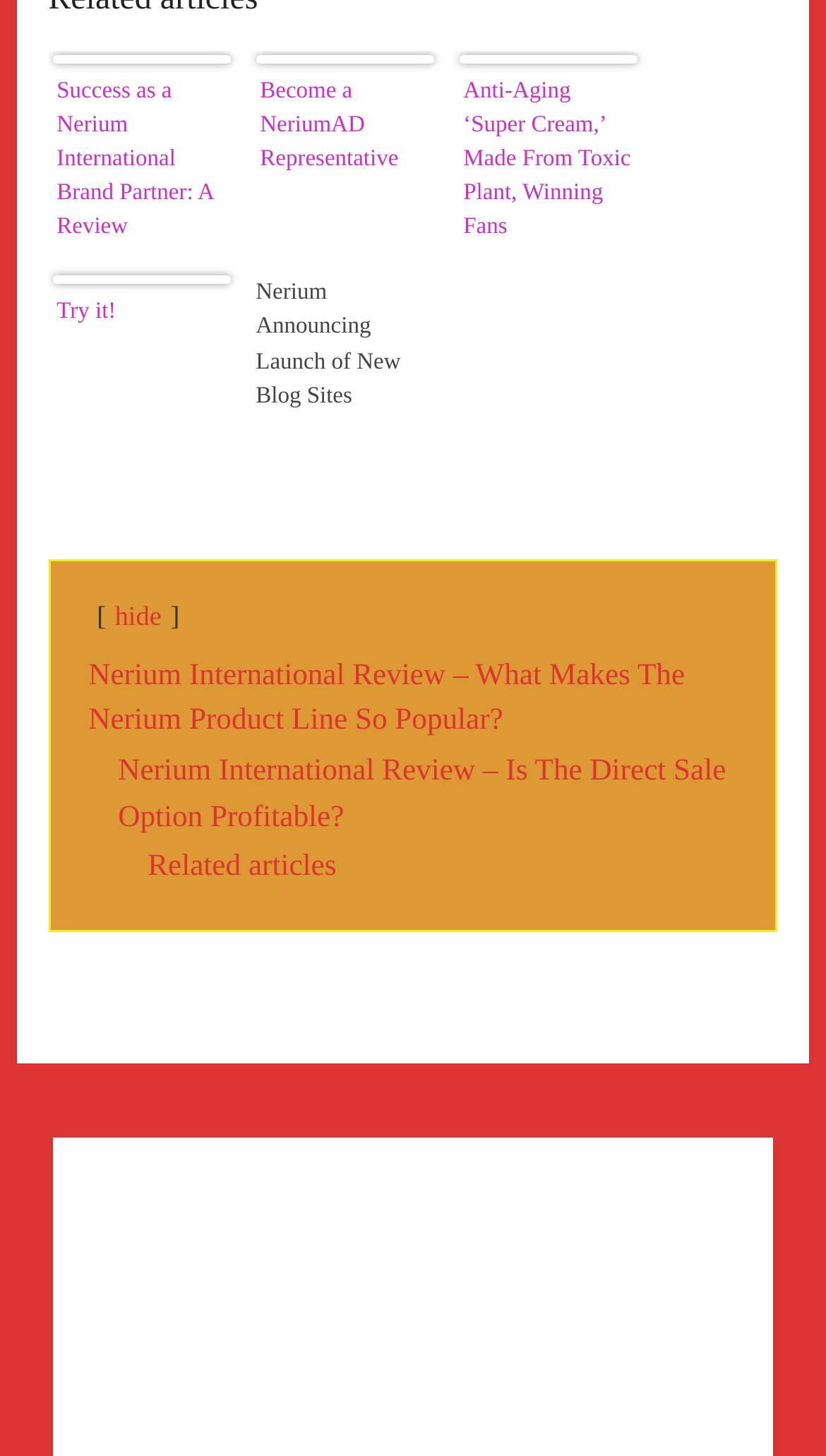What is the 'Related articles' section for?
Identify the answer in the screenshot and reply with a single word or phrase.

To show related content